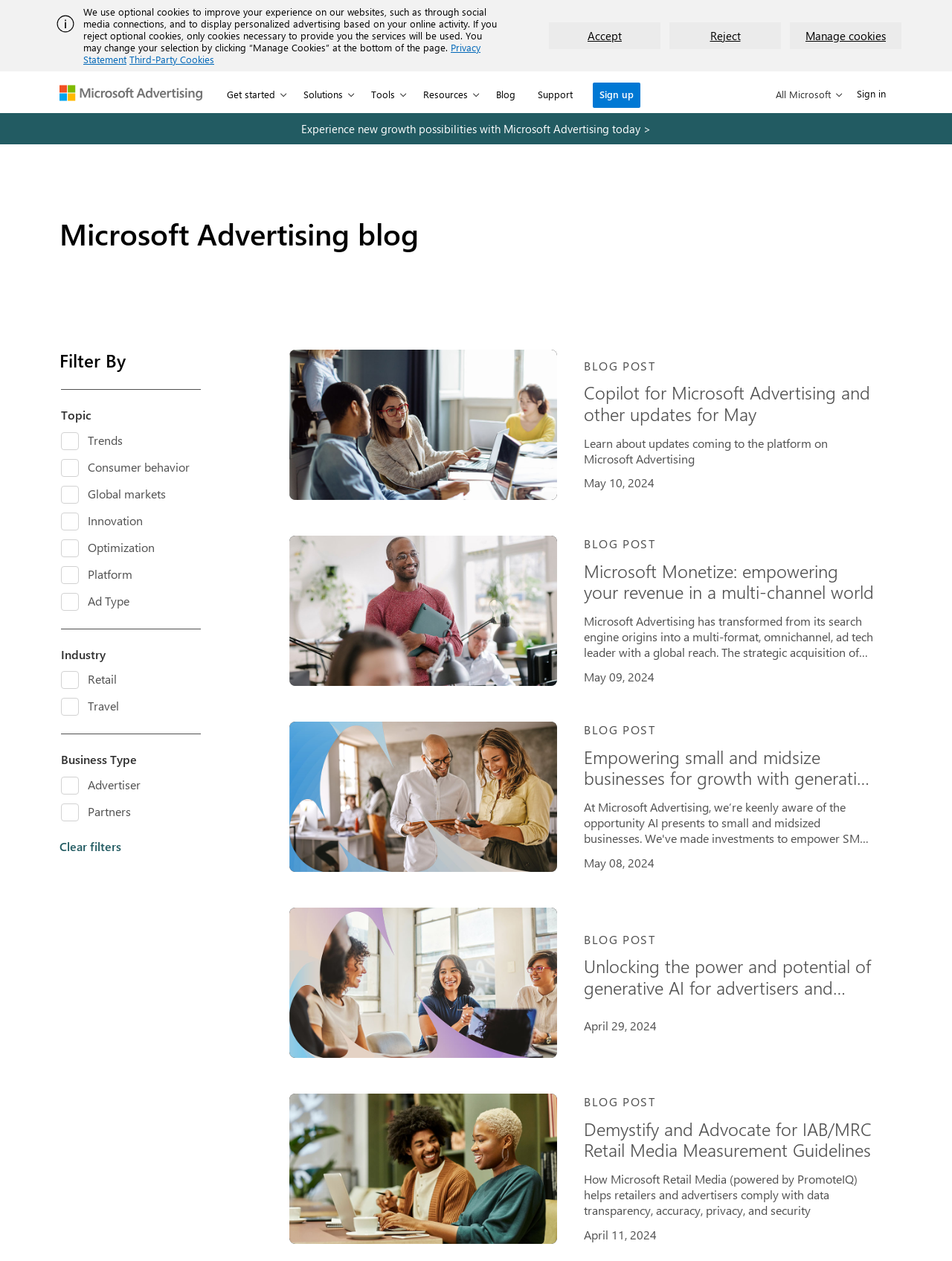Locate and extract the text of the main heading on the webpage.

Microsoft Advertising blog